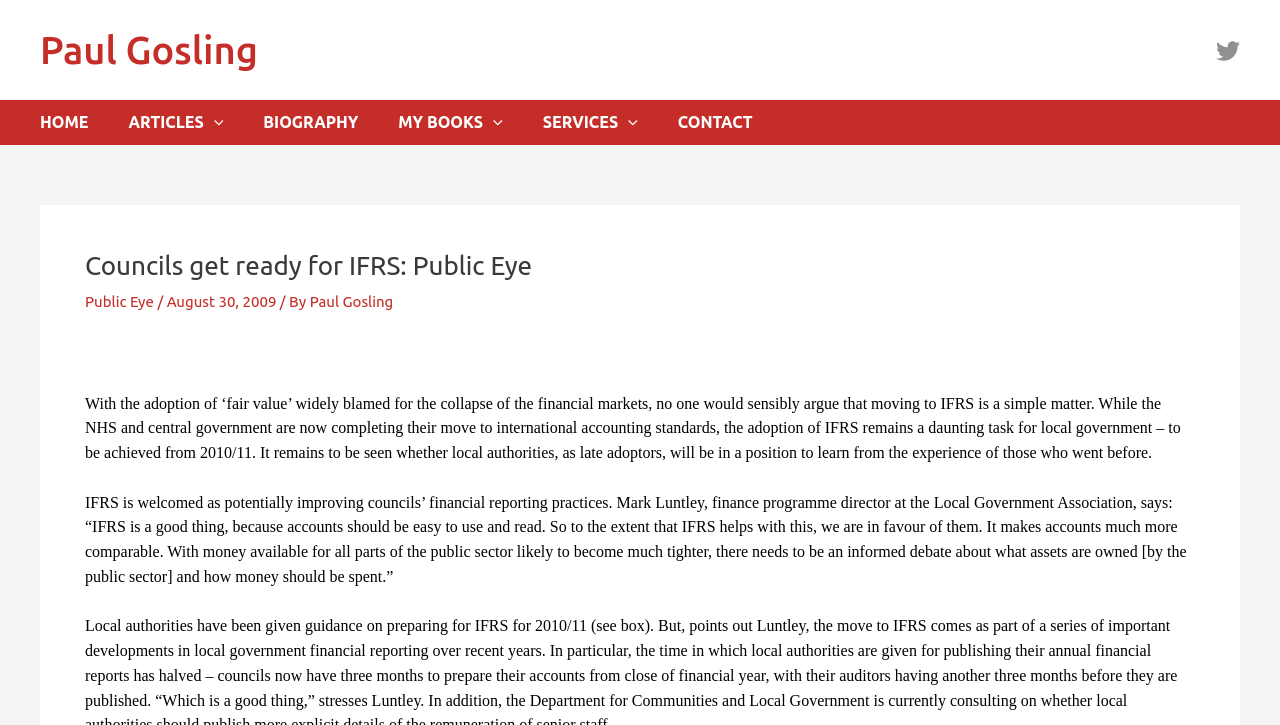Pinpoint the bounding box coordinates of the clickable element needed to complete the instruction: "Read the biography of Paul Gosling". The coordinates should be provided as four float numbers between 0 and 1: [left, top, right, bottom].

[0.206, 0.138, 0.311, 0.2]